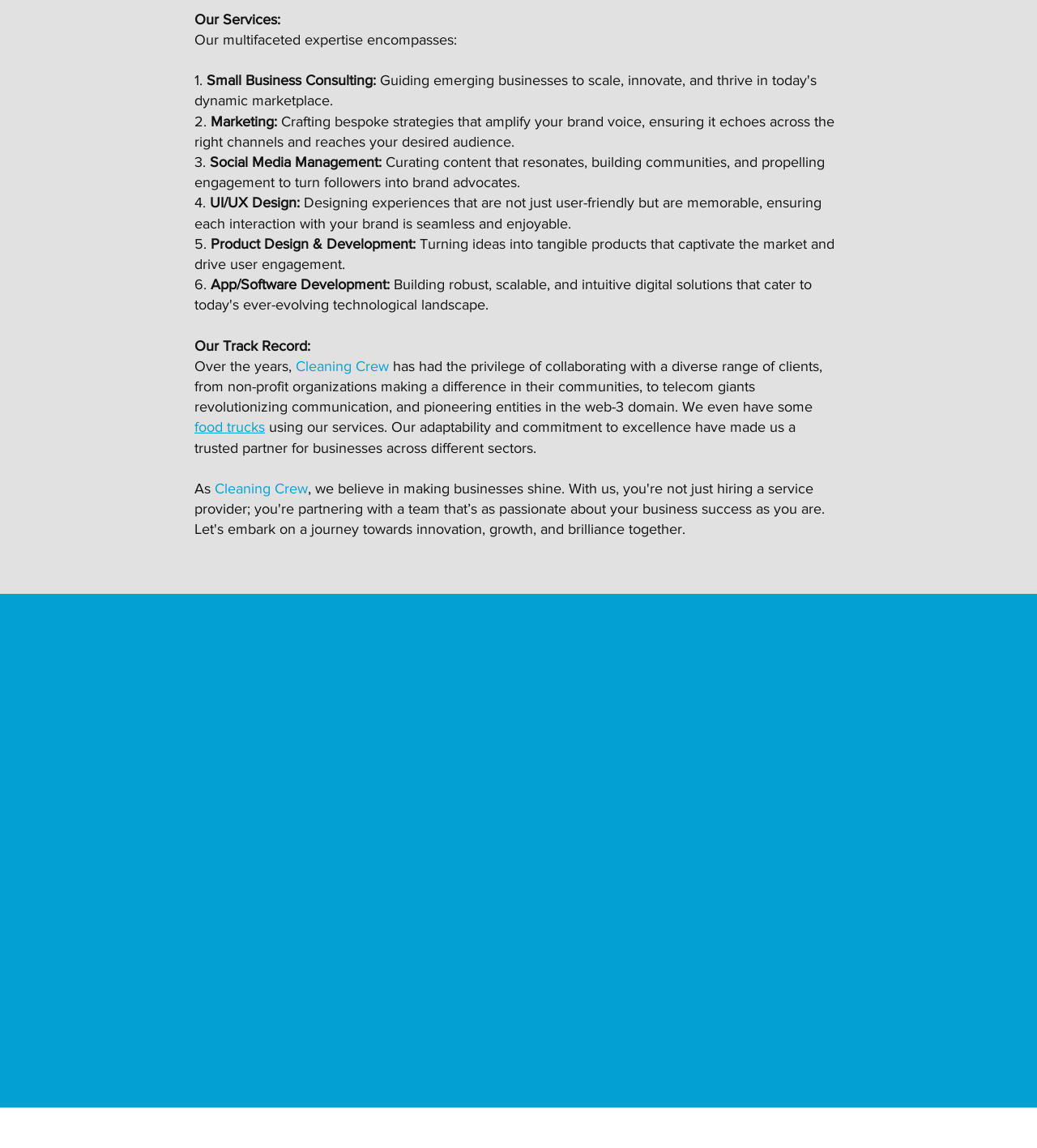Find the bounding box coordinates of the clickable element required to execute the following instruction: "Click the 'Submit' button". Provide the coordinates as four float numbers between 0 and 1, i.e., [left, top, right, bottom].

[0.791, 0.776, 0.884, 0.804]